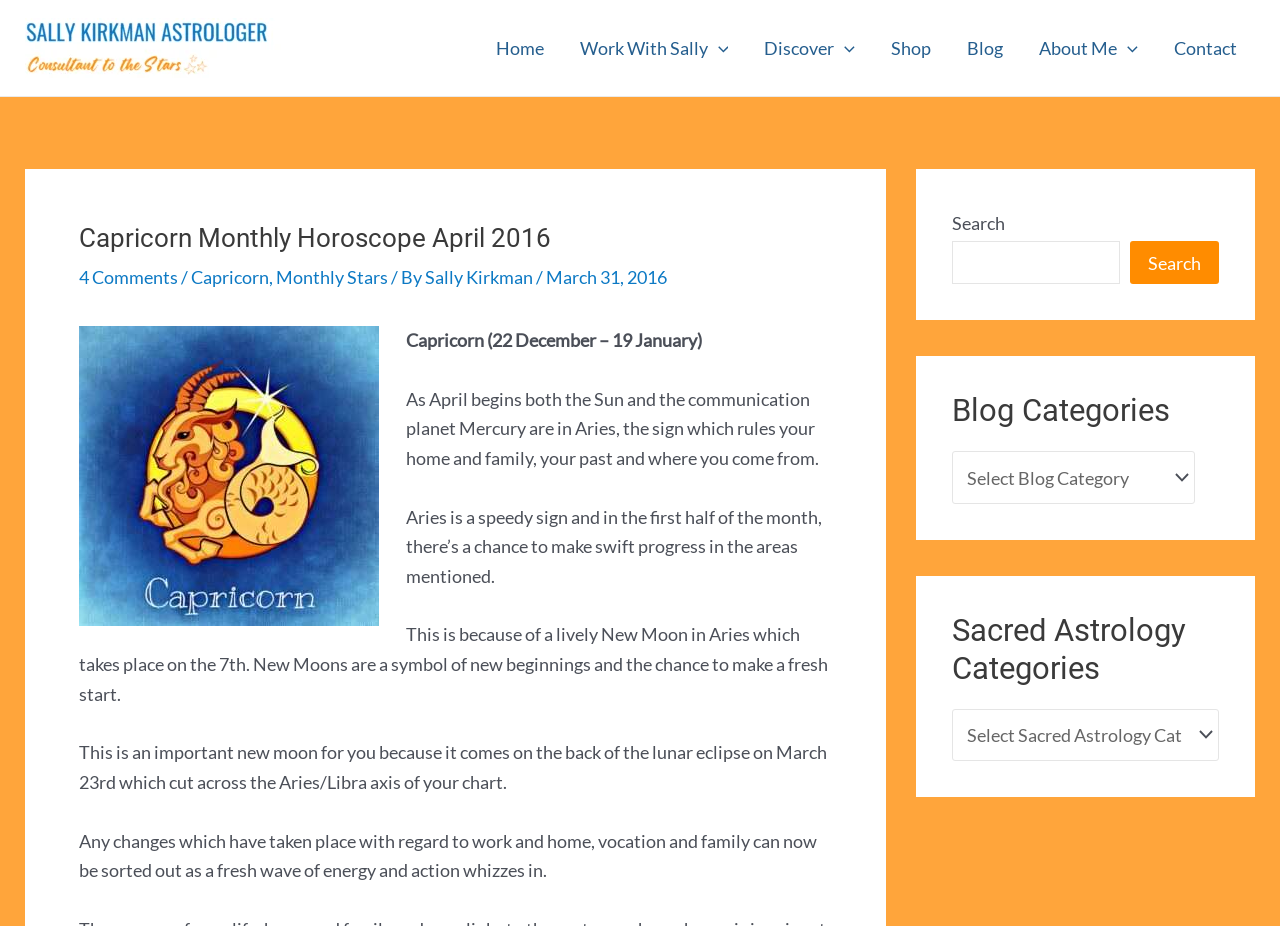What are the two categories listed on the webpage?
Please provide a single word or phrase in response based on the screenshot.

Blog Categories and Sacred Astrology Categories